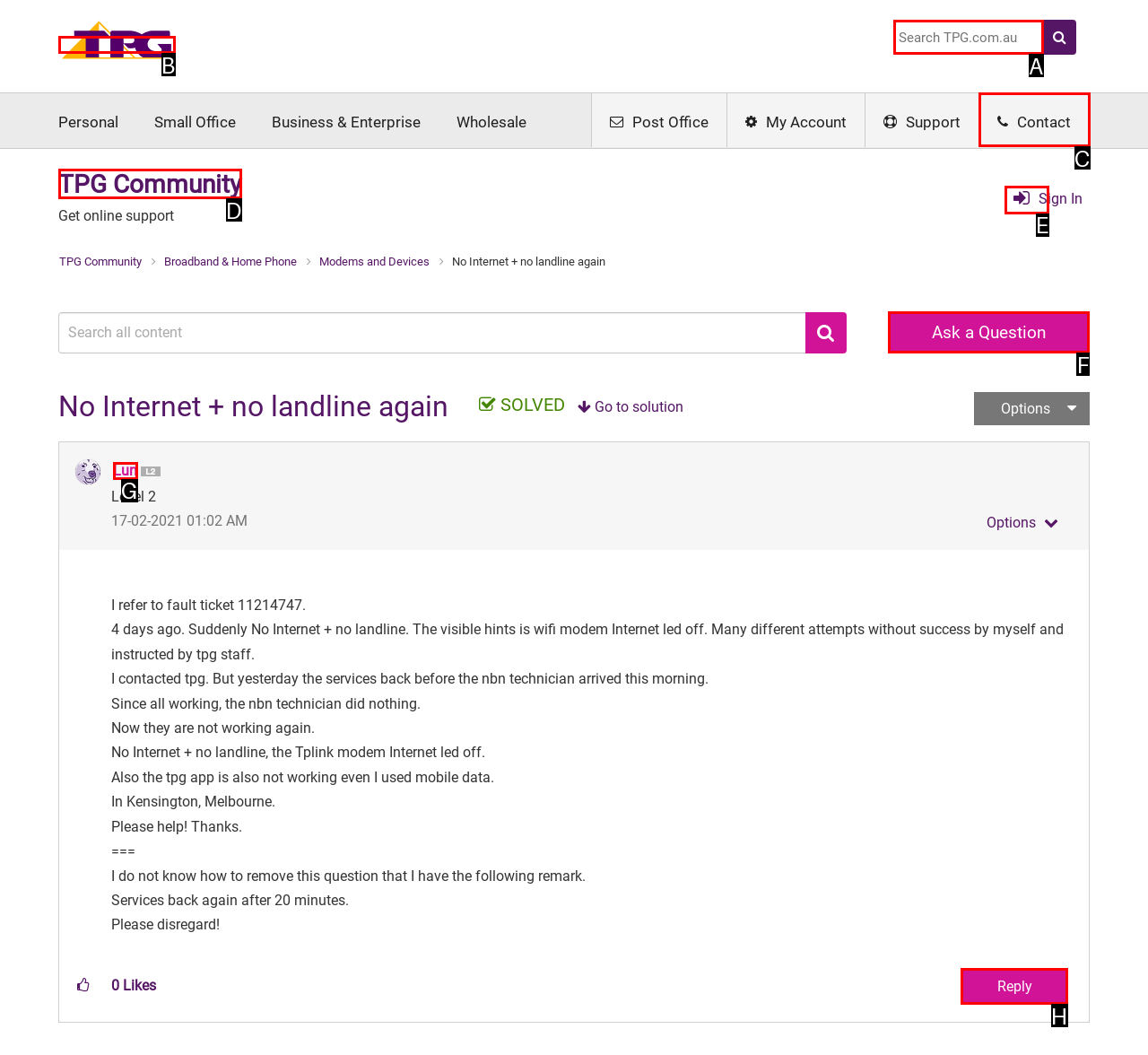Identify the correct UI element to click to achieve the task: Reply to the post.
Answer with the letter of the appropriate option from the choices given.

H